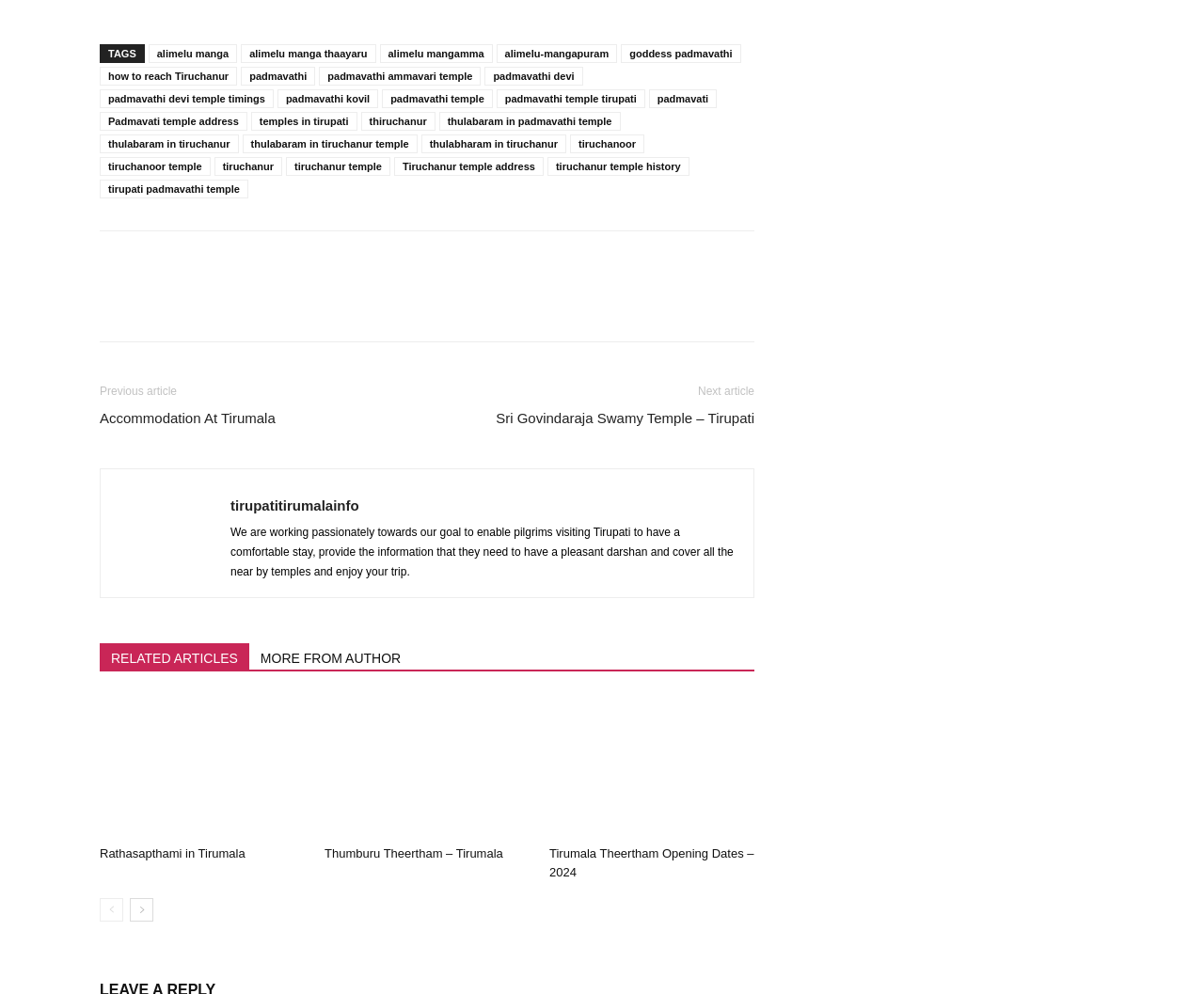Find and indicate the bounding box coordinates of the region you should select to follow the given instruction: "Visit the page about Tiruchanur temple".

[0.238, 0.158, 0.324, 0.177]